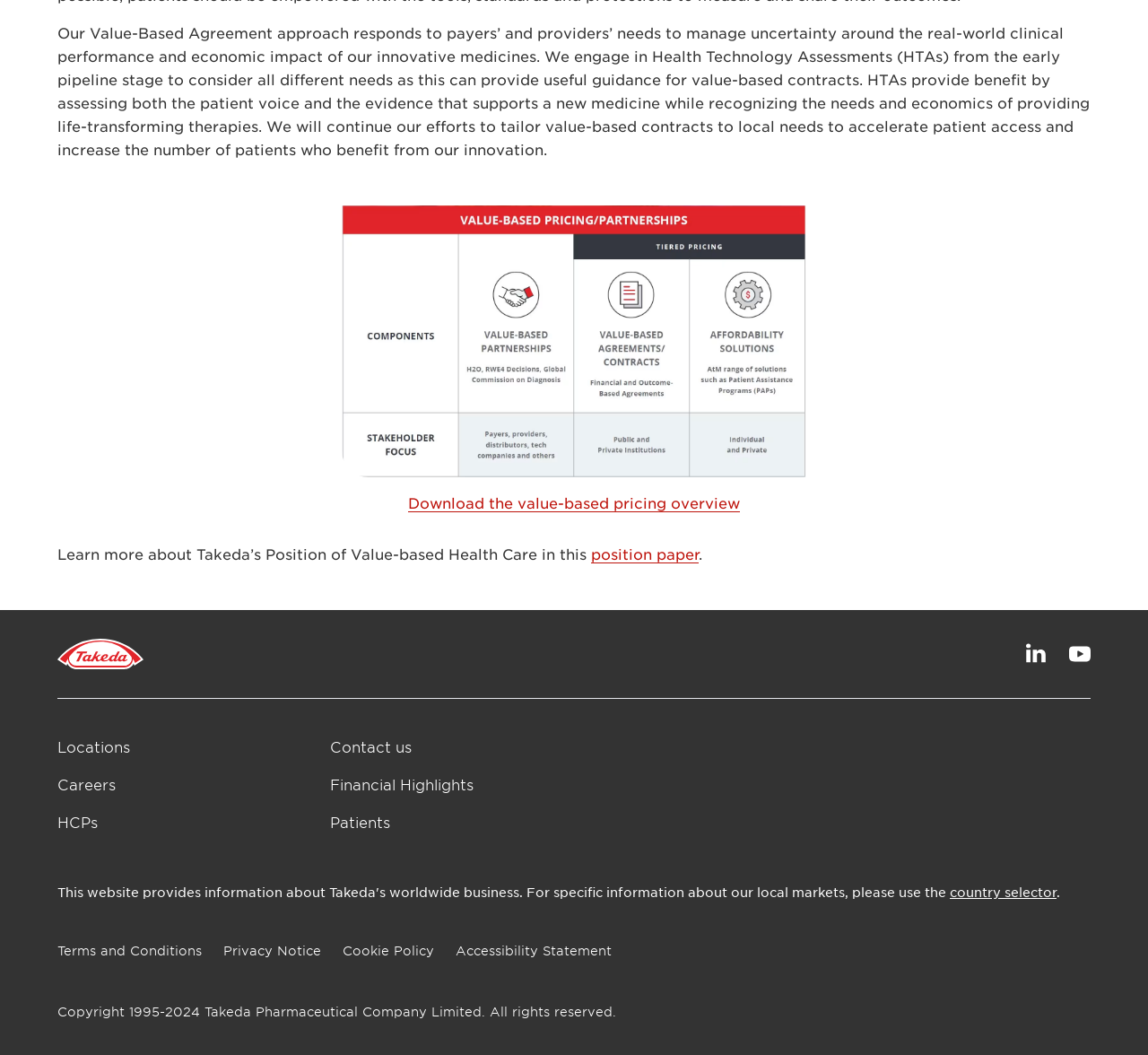Please examine the image and answer the question with a detailed explanation:
What social media platforms are linked from this webpage?

The social media platforms linked from this webpage are LinkedIn and YouTube, as evident from the LinkedIn icon and YouTube logo at the top right corner of the webpage.